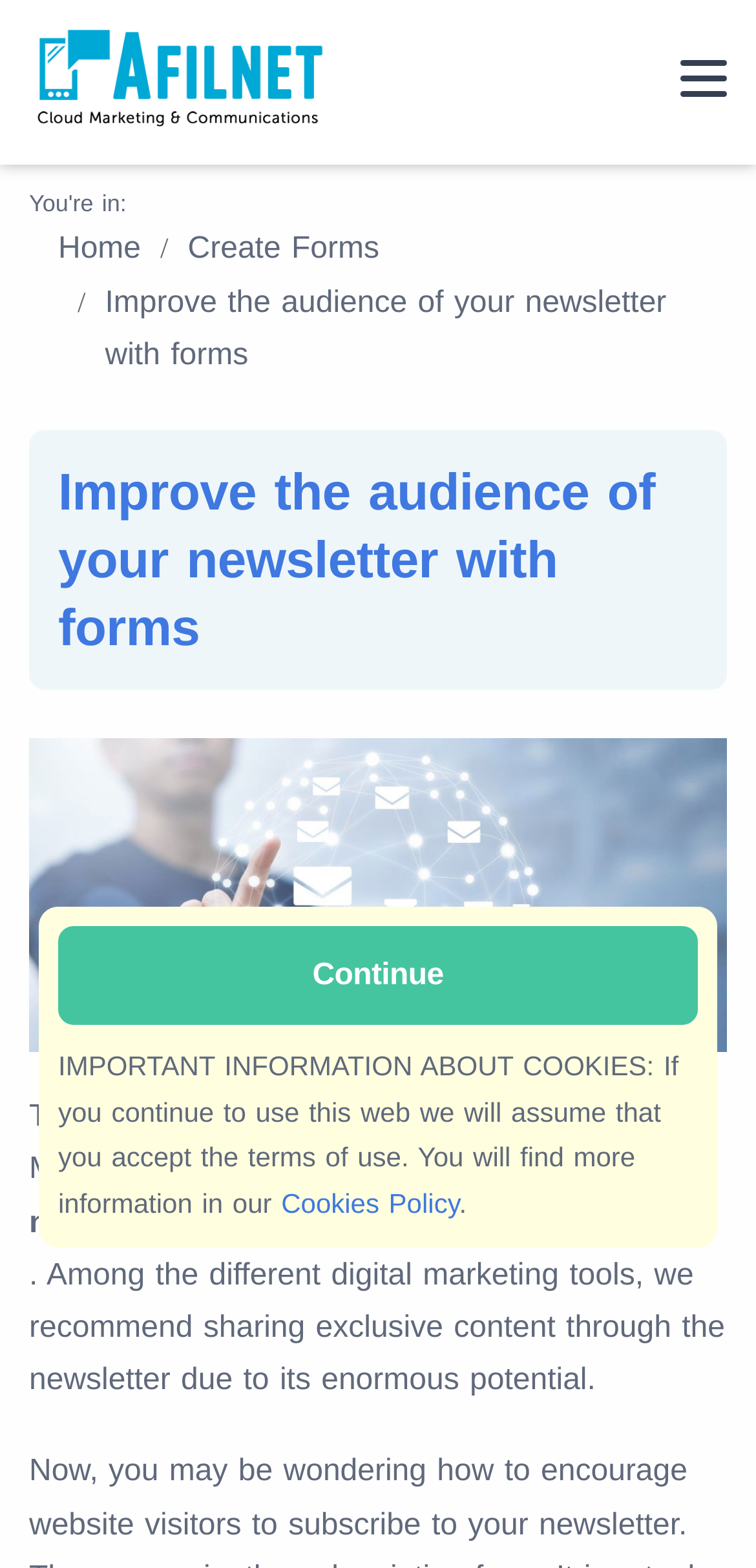What is recommended to share through the newsletter?
Look at the screenshot and provide an in-depth answer.

The webpage suggests sharing exclusive content through the newsletter due to its enormous potential, implying that exclusive content is recommended to be shared through the newsletter.